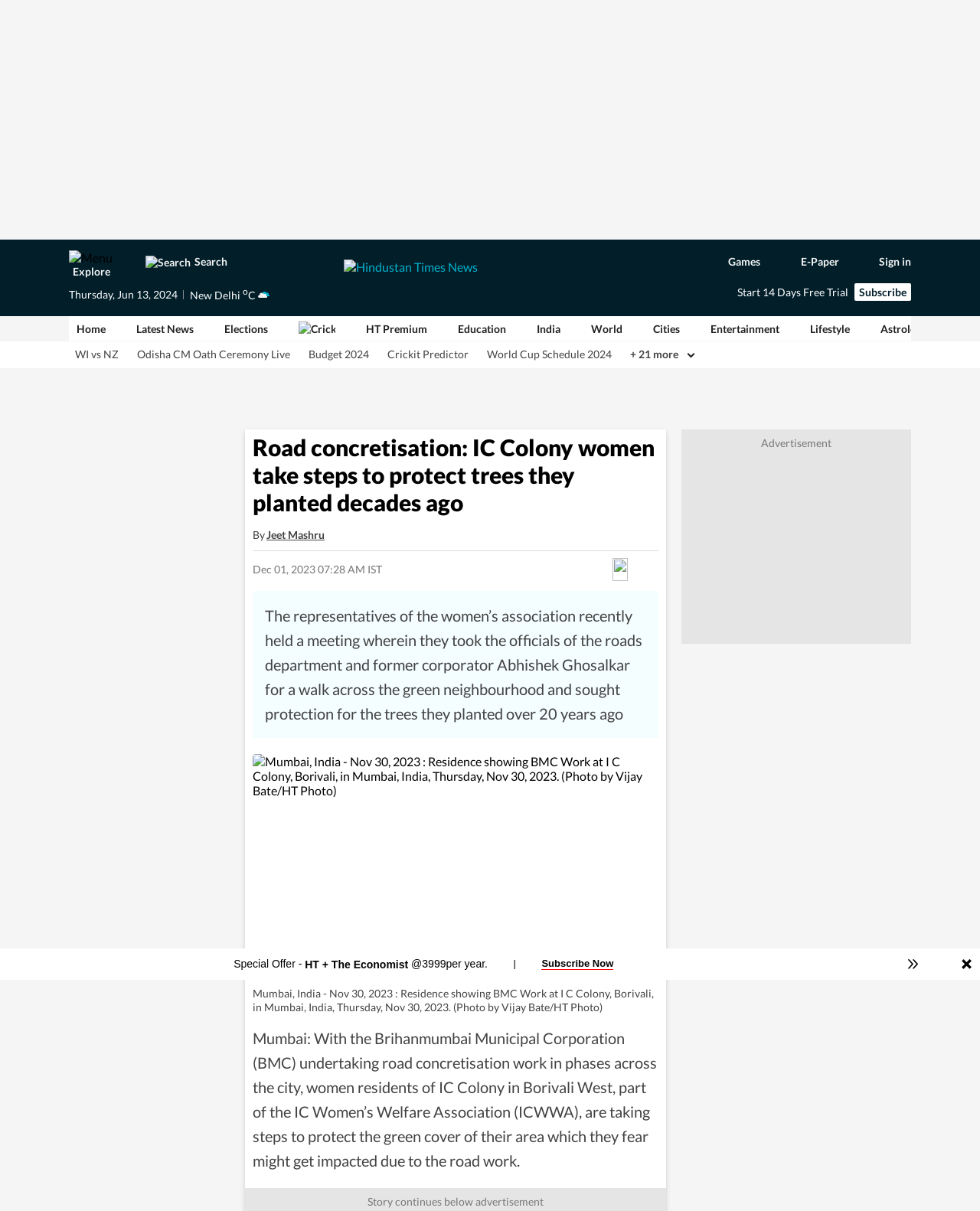Using the provided description Return to the Story Archive, find the bounding box coordinates for the UI element. Provide the coordinates in (top-left x, top-left y, bottom-right x, bottom-right y) format, ensuring all values are between 0 and 1.

None